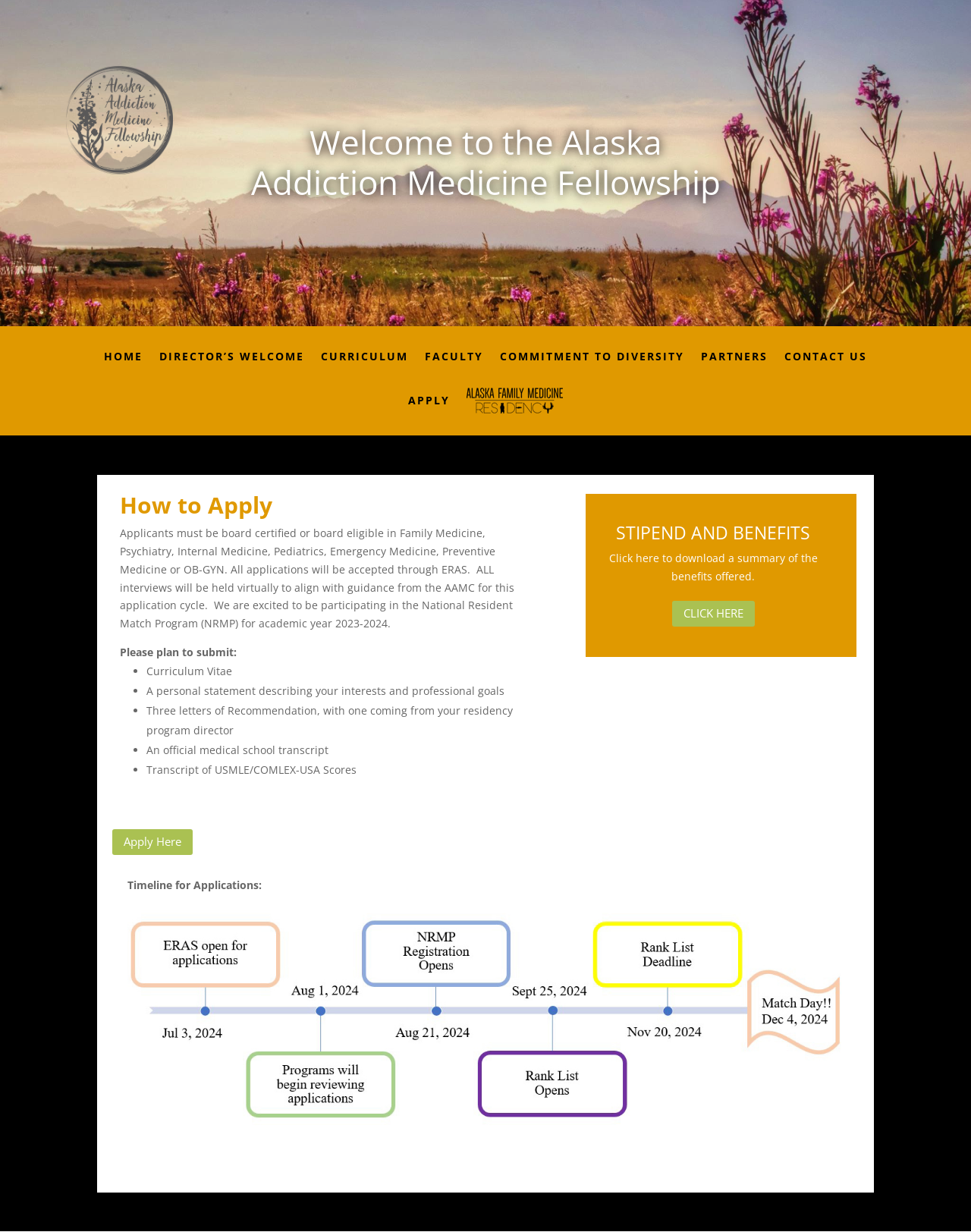Find the bounding box coordinates for the element described here: "CLICK HERE".

[0.692, 0.488, 0.777, 0.509]